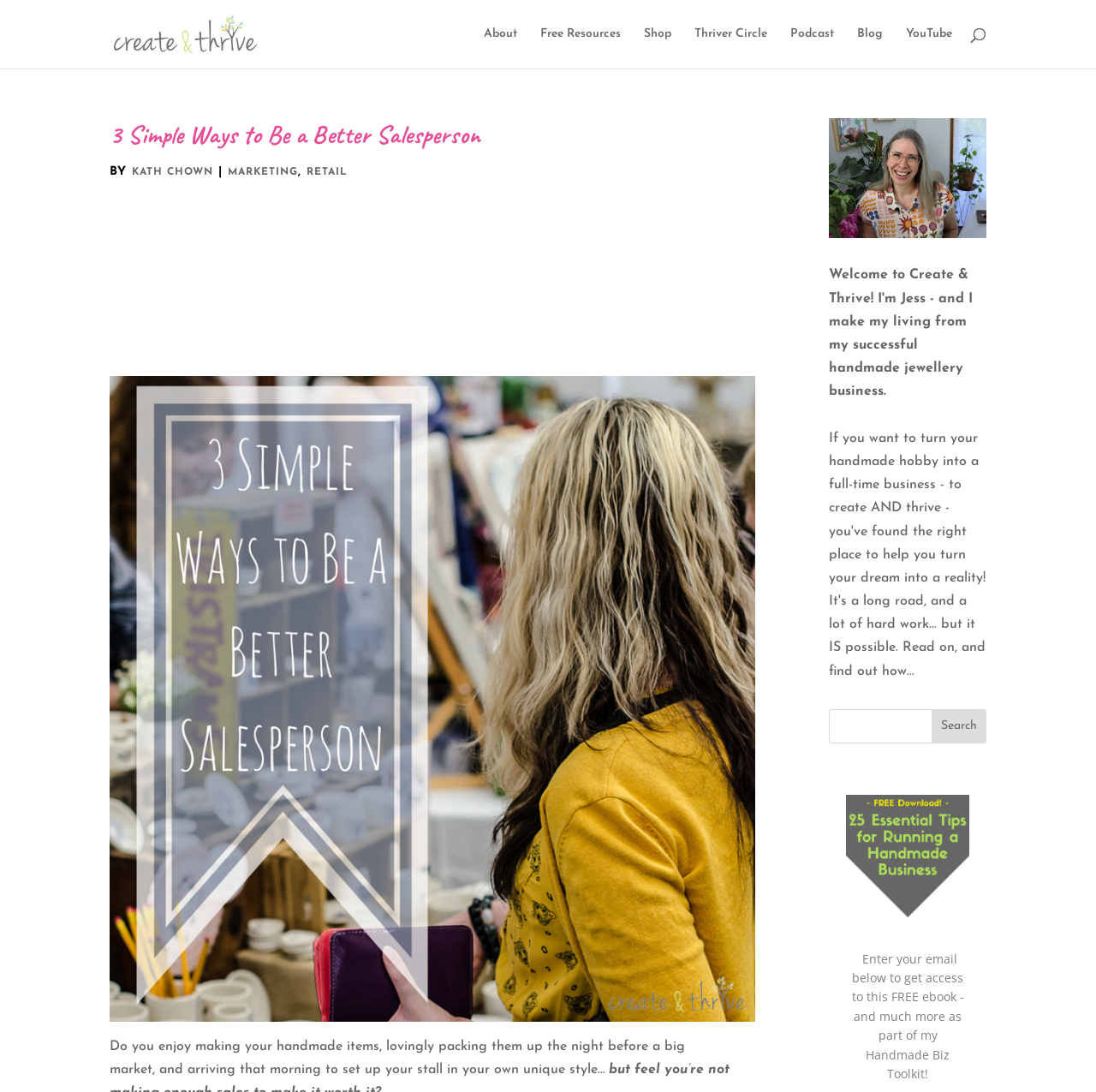Please identify the bounding box coordinates of the area that needs to be clicked to fulfill the following instruction: "Click the 'Skip to Main Content' link."

None